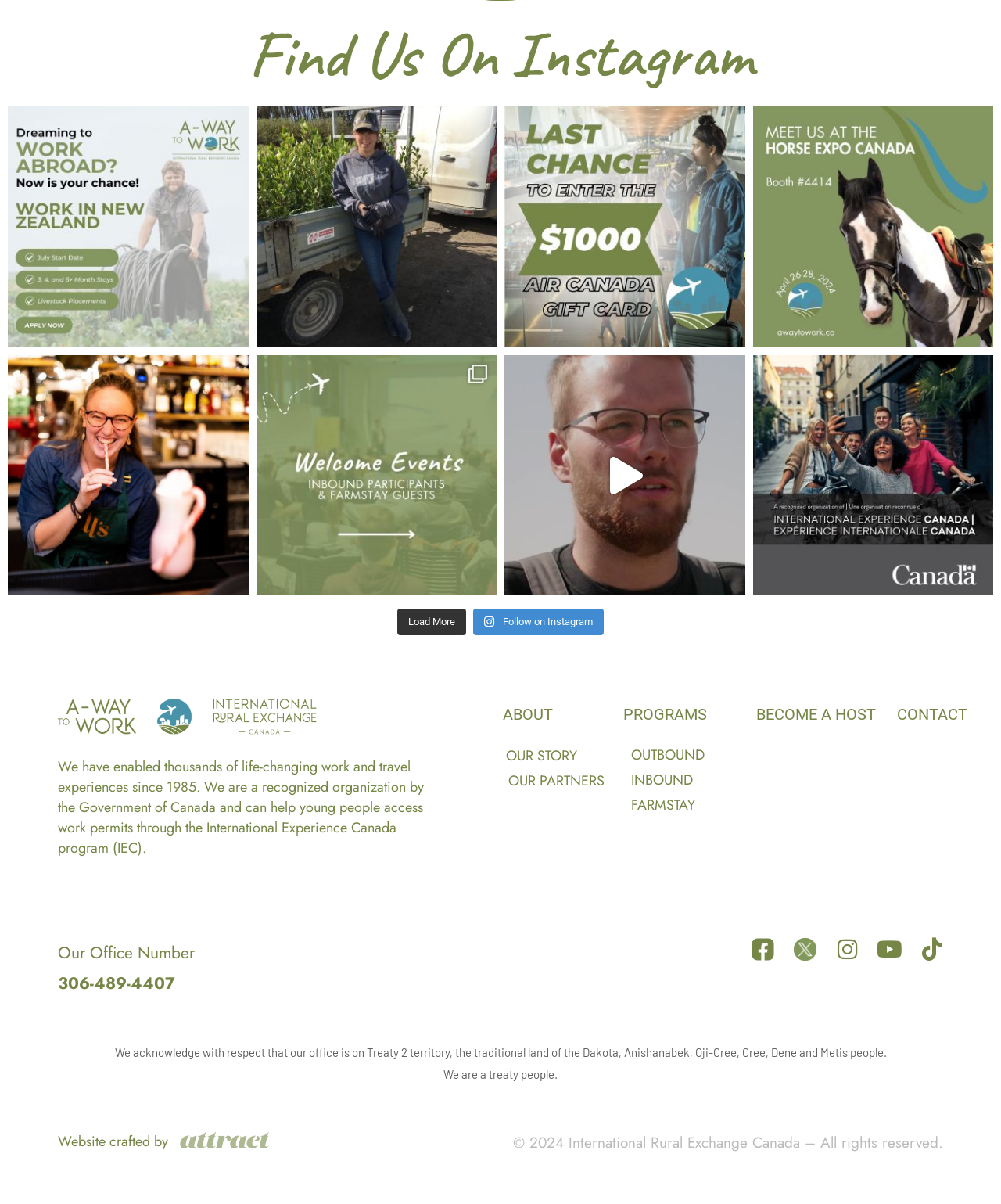Can you specify the bounding box coordinates for the region that should be clicked to fulfill this instruction: "Click on the 'Load More' button".

[0.397, 0.506, 0.466, 0.528]